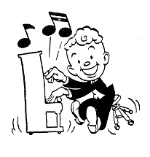What is the boy doing in the image?
Please look at the screenshot and answer using one word or phrase.

playing piano